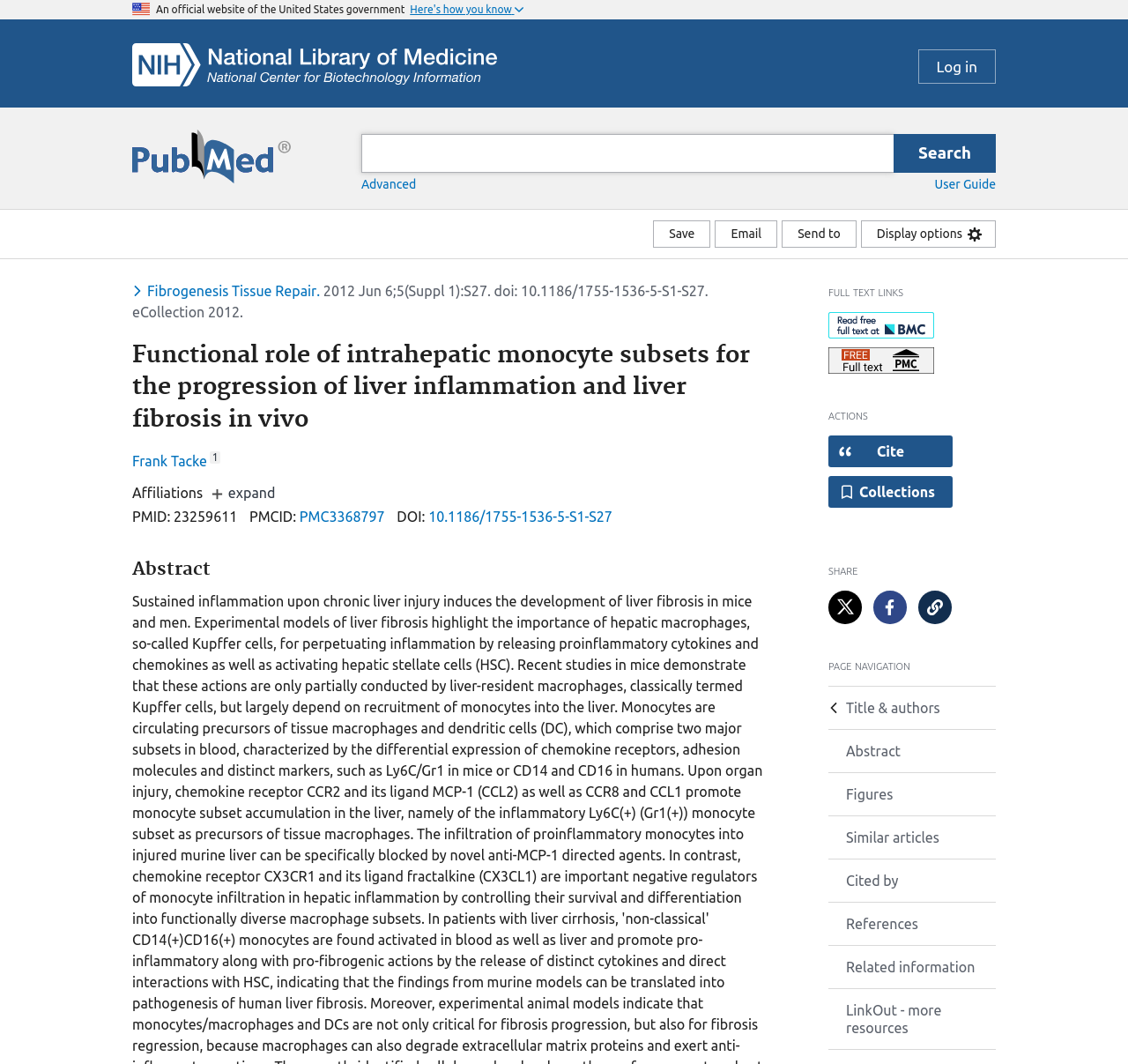What is the logo on the top left corner?
Use the information from the image to give a detailed answer to the question.

The logo on the top left corner is the NCBI Logo, which is an image element with a bounding box of [0.117, 0.041, 0.441, 0.082]. It is a link element with the text 'NCBI Logo'.